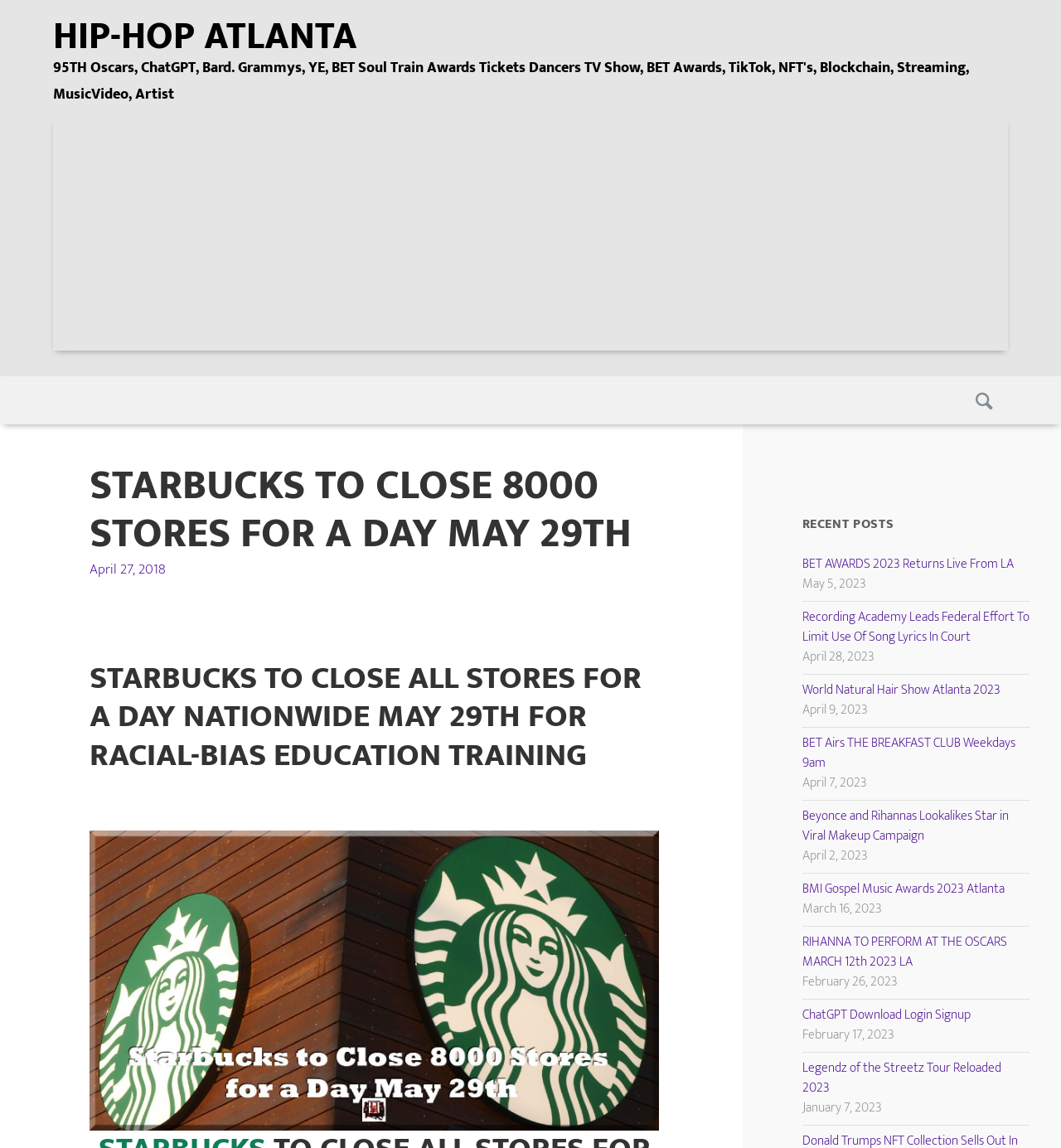Pinpoint the bounding box coordinates of the element to be clicked to execute the instruction: "View recent posts".

[0.756, 0.448, 0.971, 0.466]